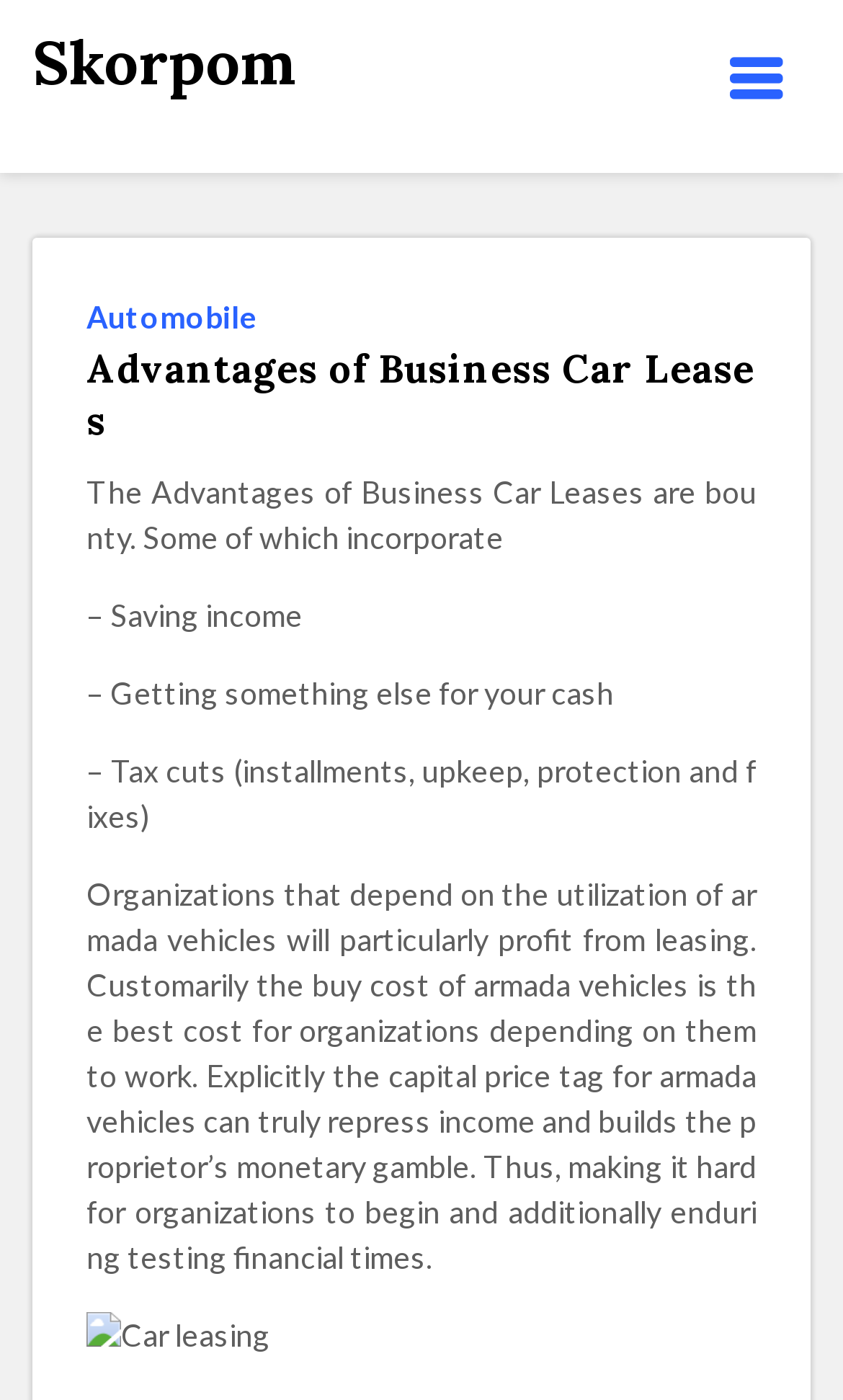What is one benefit of leasing cars for businesses?
Please respond to the question with a detailed and thorough explanation.

The webpage lists several benefits of leasing cars for businesses, including saving income. This is mentioned in the text '– Saving income' which is a bullet point under the heading 'Advantages of Business Car Leases'.